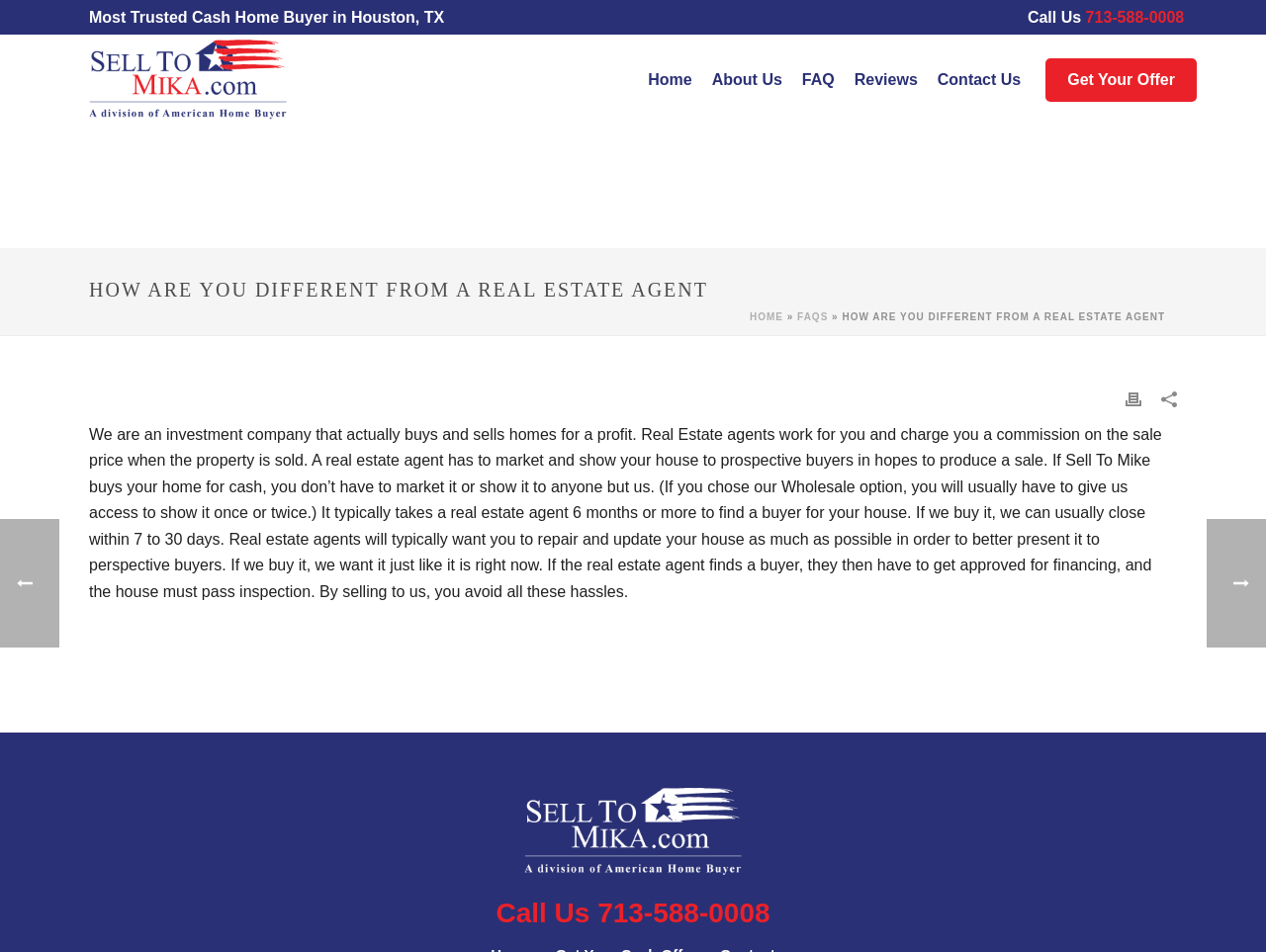Convey a detailed summary of the webpage, mentioning all key elements.

This webpage appears to be the homepage of a company called Sell To Mika, which is an investment company that buys and sells homes for a profit. At the top of the page, there is a header section with a title "Most Trusted Cash Home Buyer in Houston, TX" and a call-to-action button "Call Us" with a phone number "713-588-0008" next to it. 

Below the header, there is a navigation menu with links to different sections of the website, including "Home", "About Us", "FAQ", "Reviews", "Contact Us", and "Get Your Offer". 

On the left side of the page, there is an image with a description "We will make you an AS-IS cash offer on your house within 24 hours. I buy houses in any condition, any size, and any situation. Whether it is a total fixer upper or in perfect condition, there is no easier way to sell your home fast!" 

The main content of the page is divided into two sections. The first section has a heading "HOW ARE YOU DIFFERENT FROM A REAL ESTATE AGENT" and a brief article explaining the difference between Sell To Mika and a real estate agent. The article explains that Sell To Mika buys homes for cash, eliminating the need for marketing, showing the house to prospective buyers, and repairing or updating the house. 

The second section has a subheading "HOW ARE YOU DIFFERENT FROM A REAL ESTATE AGENT" again, and a longer article that elaborates on the differences between Sell To Mika and a real estate agent. The article explains that Sell To Mika can close a deal within 7 to 30 days, whereas a real estate agent typically takes 6 months or more to find a buyer. It also explains that Sell To Mika buys homes in their current condition, without the need for repairs or updates. 

Throughout the page, there are several images, including the Sell To Mika logo, and some decorative icons. At the bottom of the page, there is a footer section with a call-to-action button "Call Us 713-588-0008" and some decorative icons.